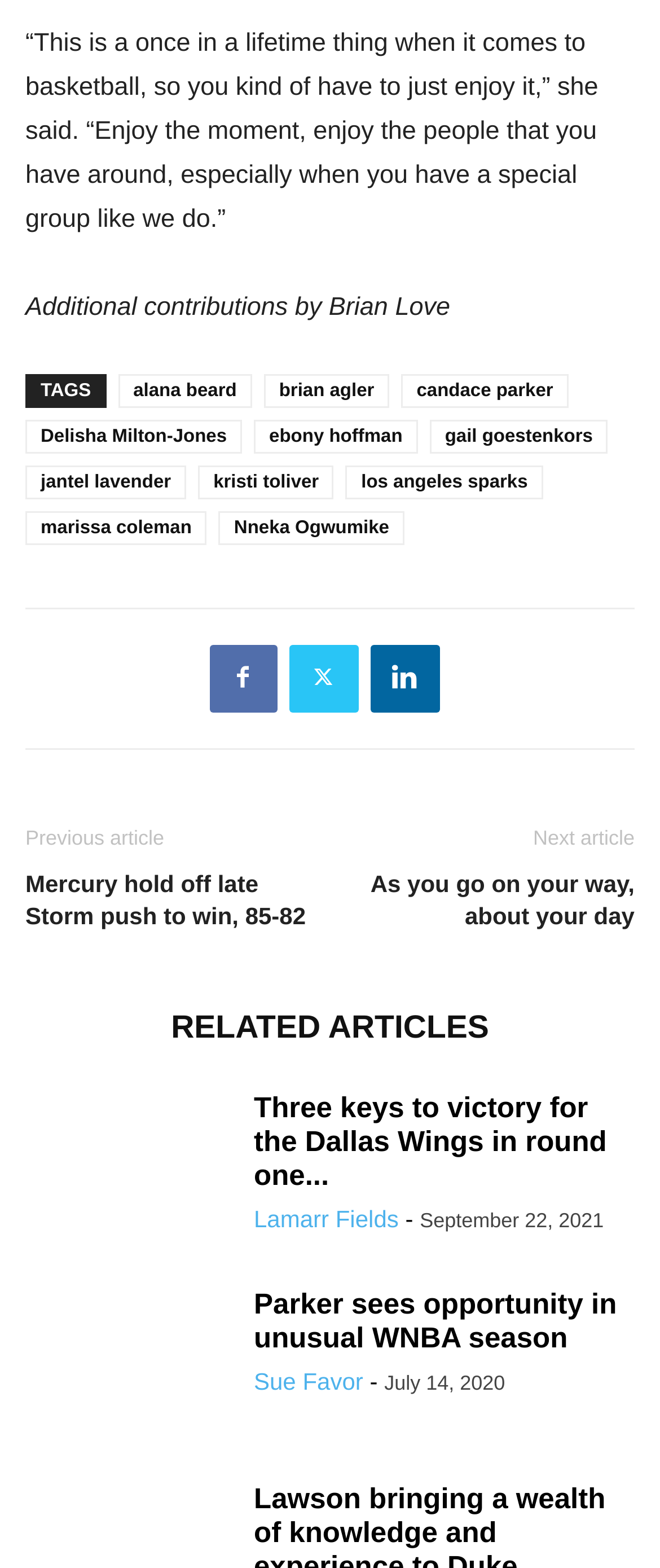What is the date of the article 'Mercury hold off late Storm push to win, 85-82'?
Please provide a full and detailed response to the question.

I looked at the article 'Mercury hold off late Storm push to win, 85-82' but couldn't find a date associated with it.